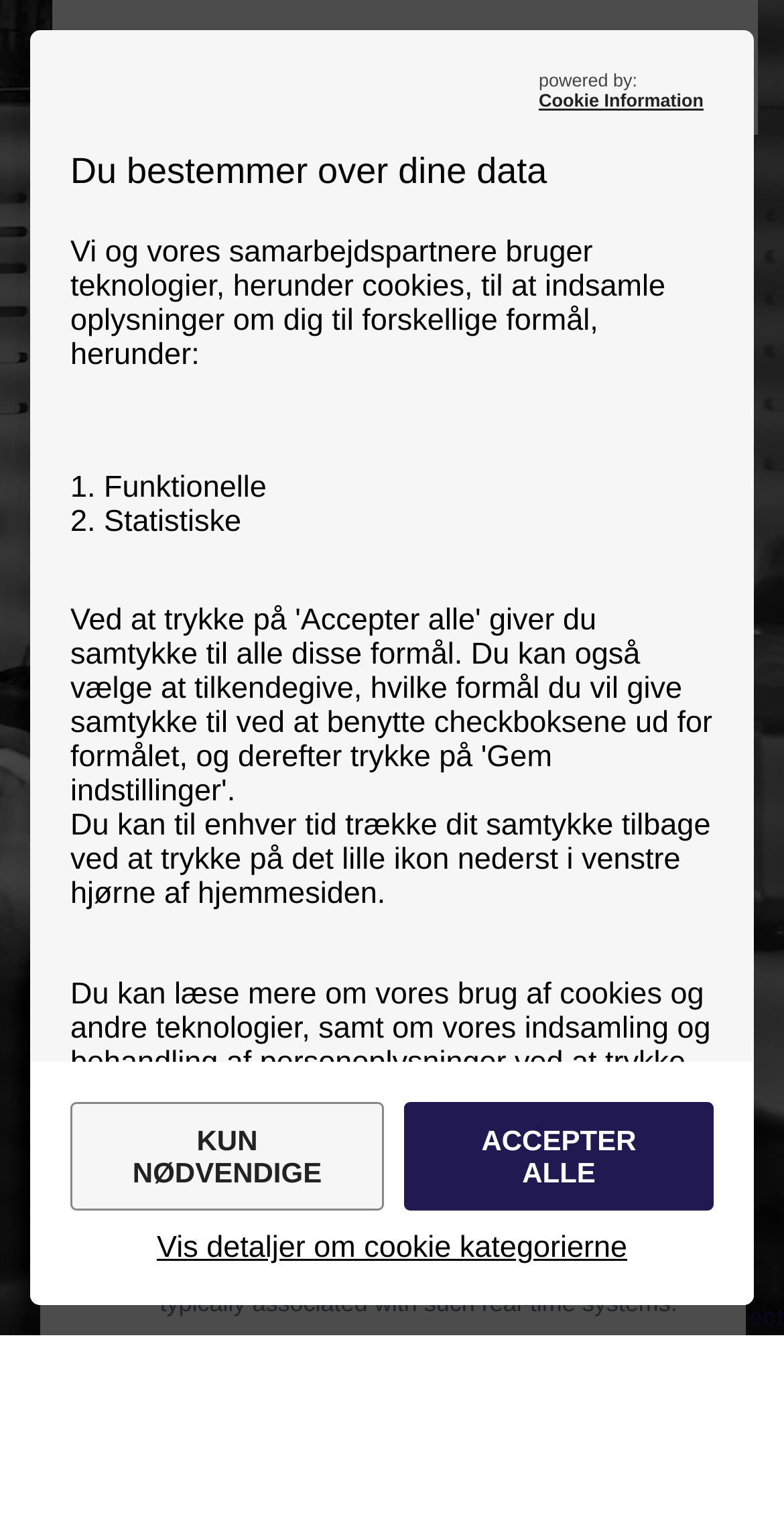Please specify the bounding box coordinates of the clickable section necessary to execute the following command: "Click on 'Cookie Information'".

[0.687, 0.059, 0.897, 0.072]